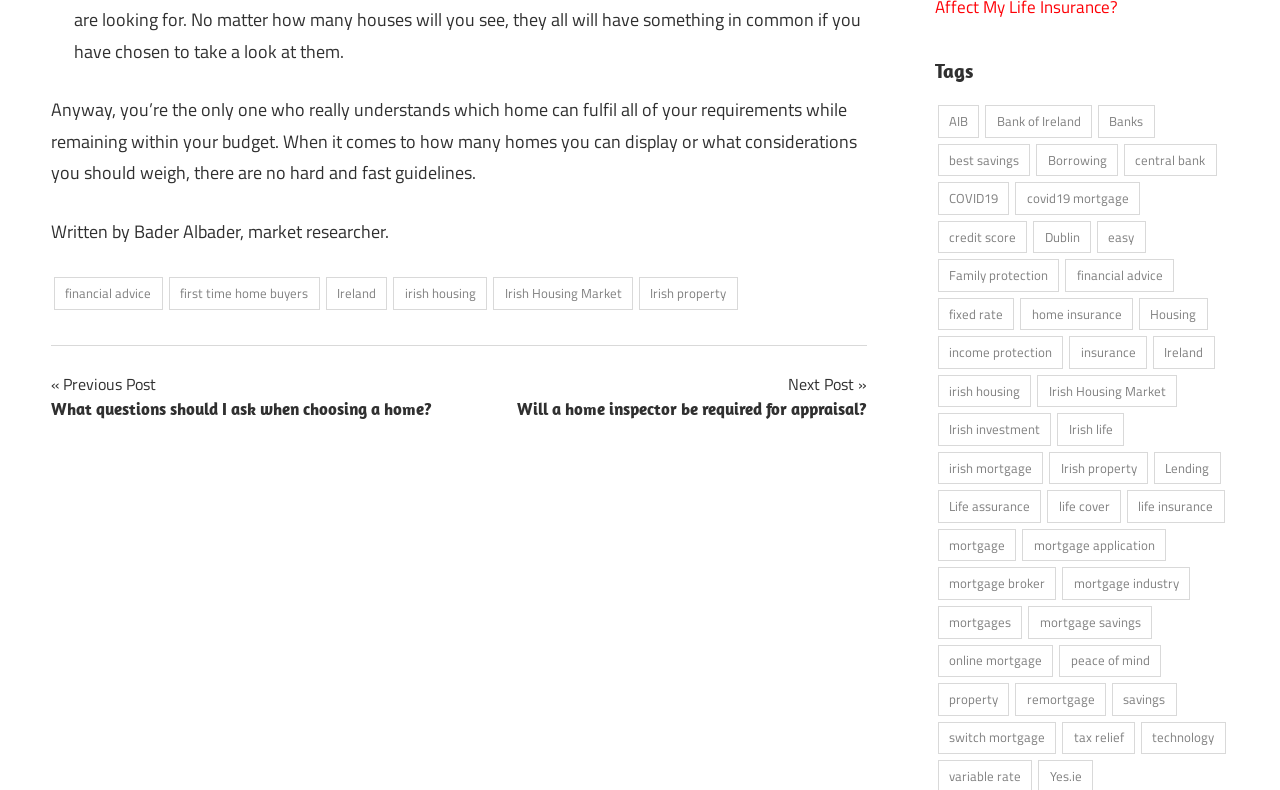Provide the bounding box coordinates of the HTML element this sentence describes: "value="Read the Case Study"". The bounding box coordinates consist of four float numbers between 0 and 1, i.e., [left, top, right, bottom].

None